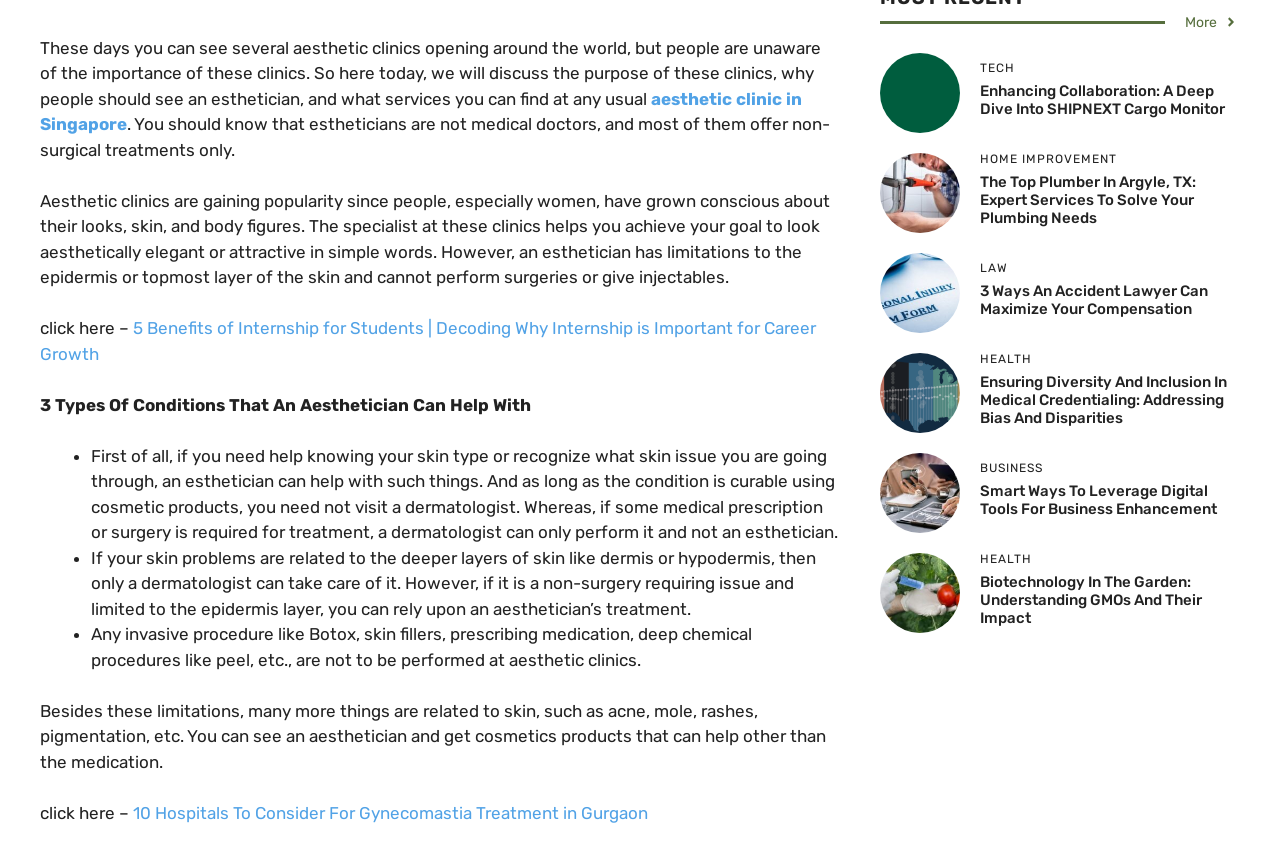Provide the bounding box coordinates of the HTML element described by the text: "More".

[0.926, 0.014, 0.967, 0.038]